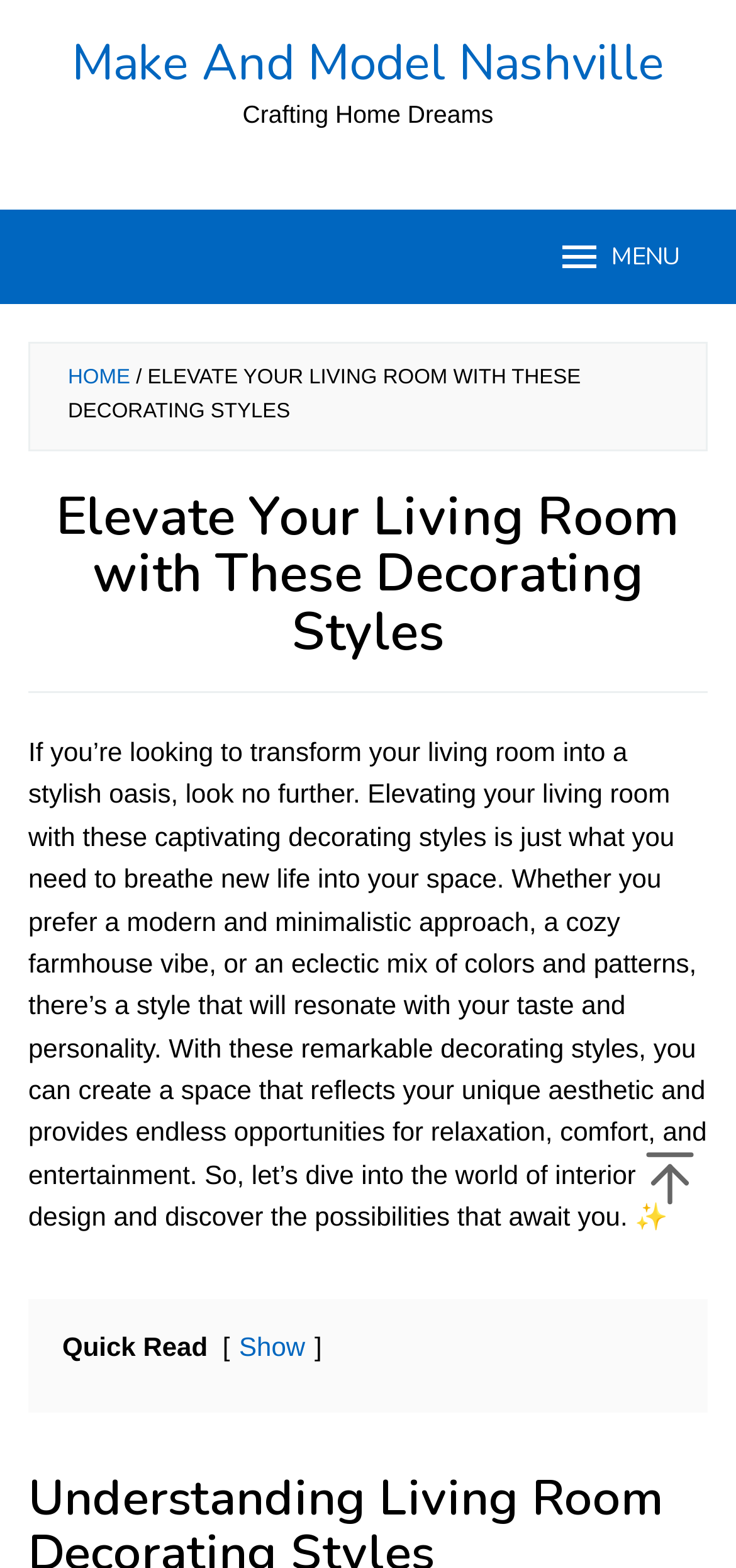Give the bounding box coordinates for this UI element: "Home". The coordinates should be four float numbers between 0 and 1, arranged as [left, top, right, bottom].

[0.092, 0.234, 0.177, 0.249]